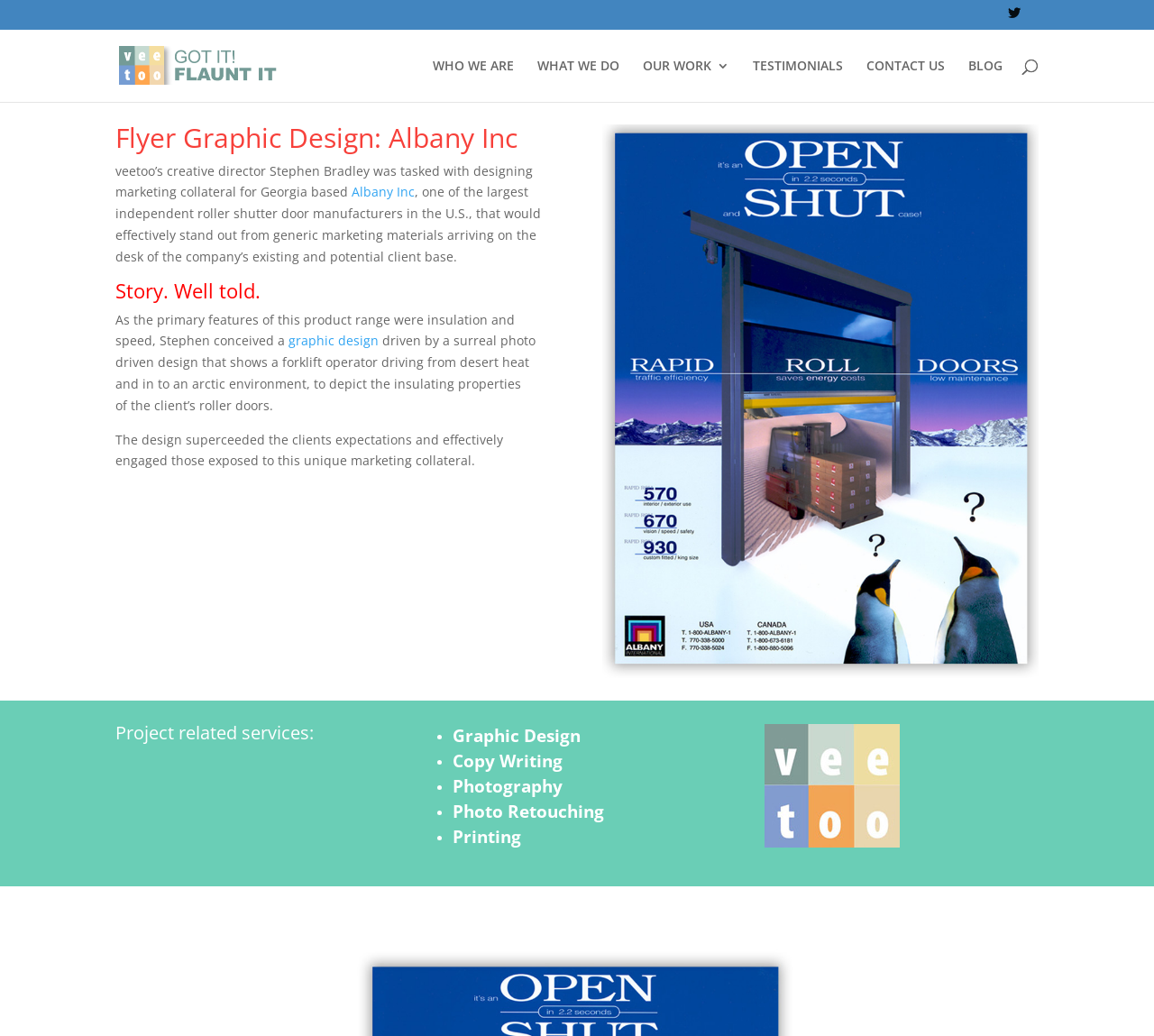Predict the bounding box coordinates of the area that should be clicked to accomplish the following instruction: "View project related services". The bounding box coordinates should consist of four float numbers between 0 and 1, i.e., [left, top, right, bottom].

[0.1, 0.699, 0.337, 0.725]